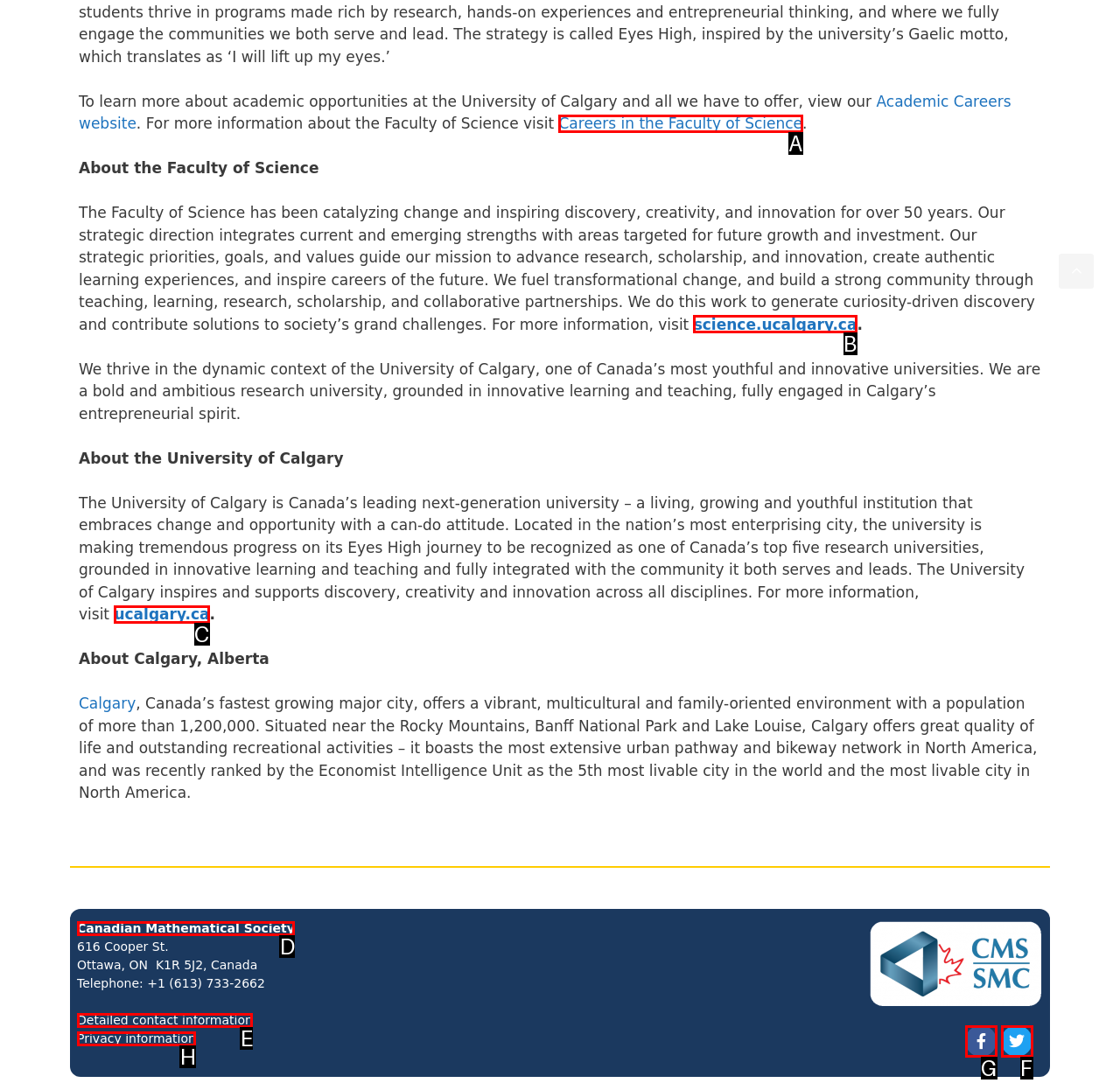Tell me which option I should click to complete the following task: Follow on Facebook Answer with the option's letter from the given choices directly.

G